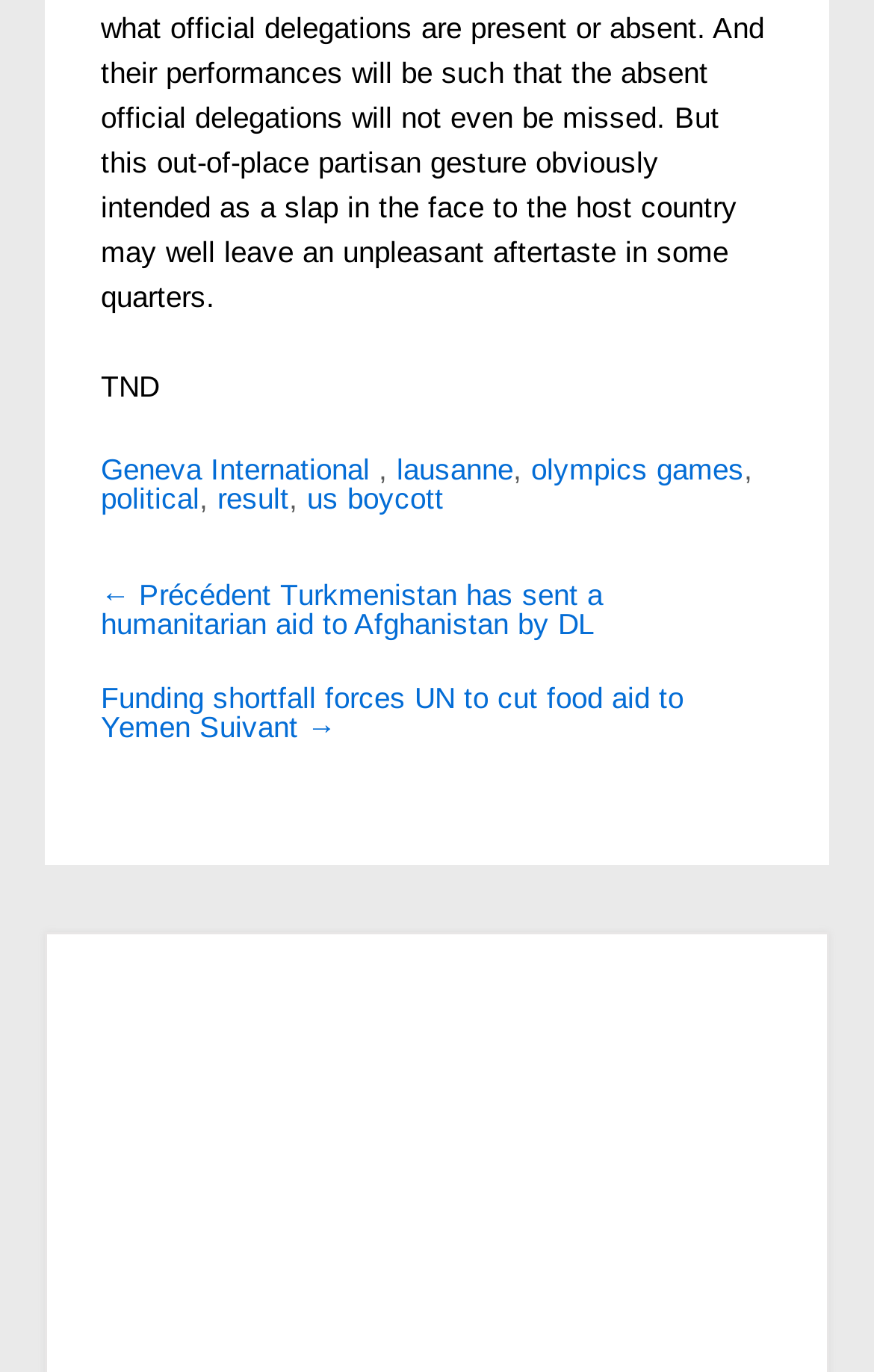Answer this question in one word or a short phrase: What is the navigation section title?

Navigation entre les articles